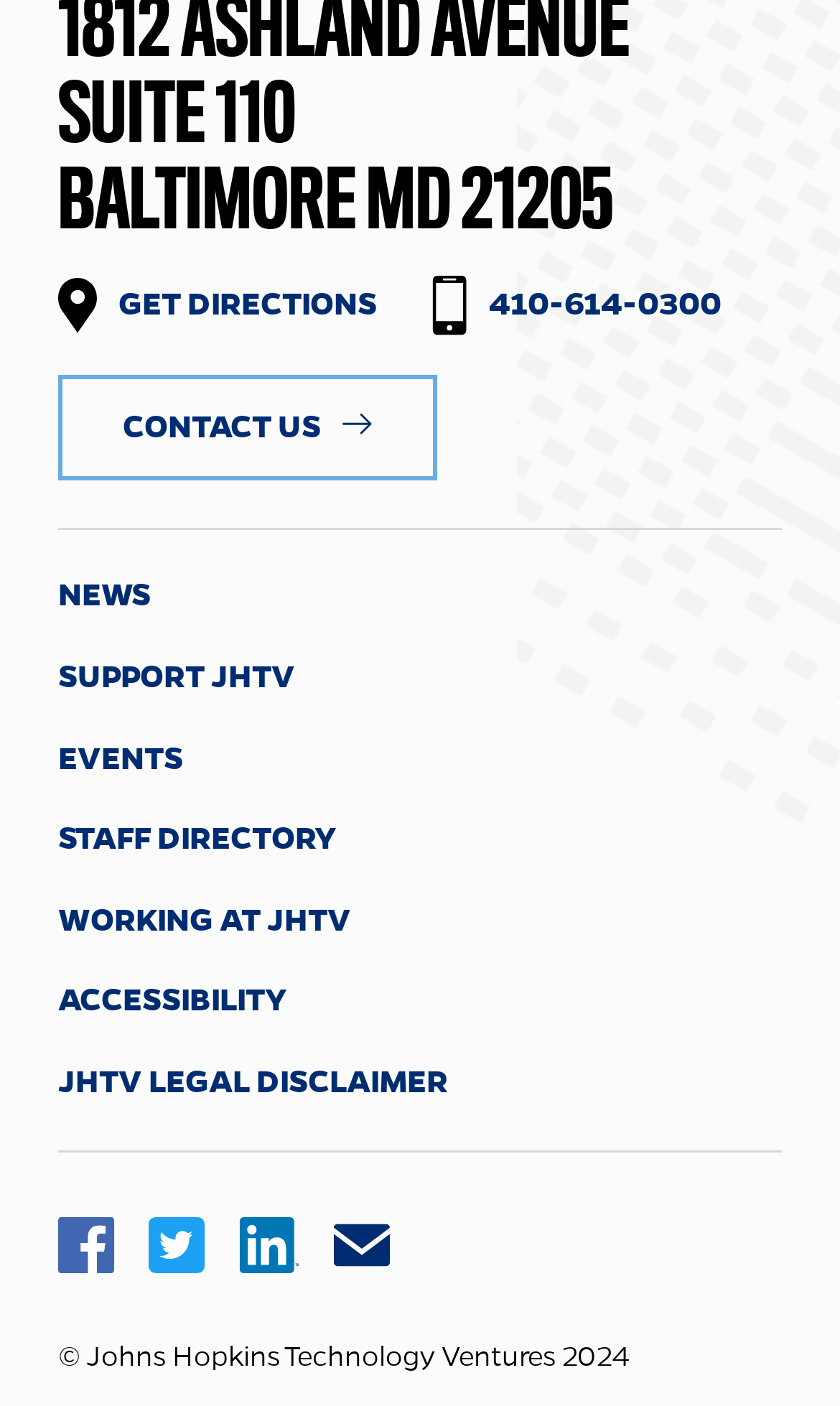What year is the copyright for?
Refer to the image and provide a one-word or short phrase answer.

2024